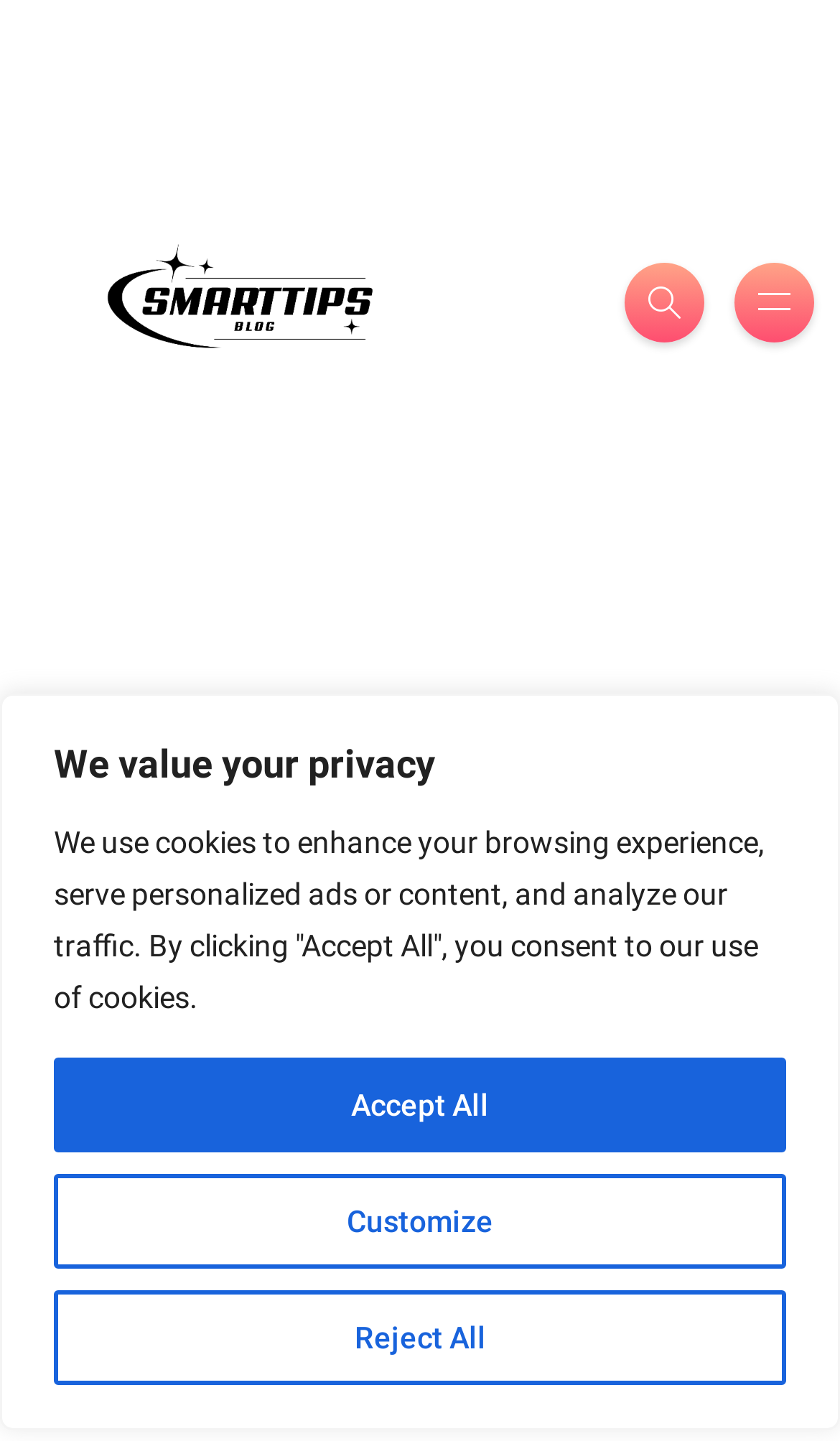Identify and extract the main heading of the webpage.

404 Not Found